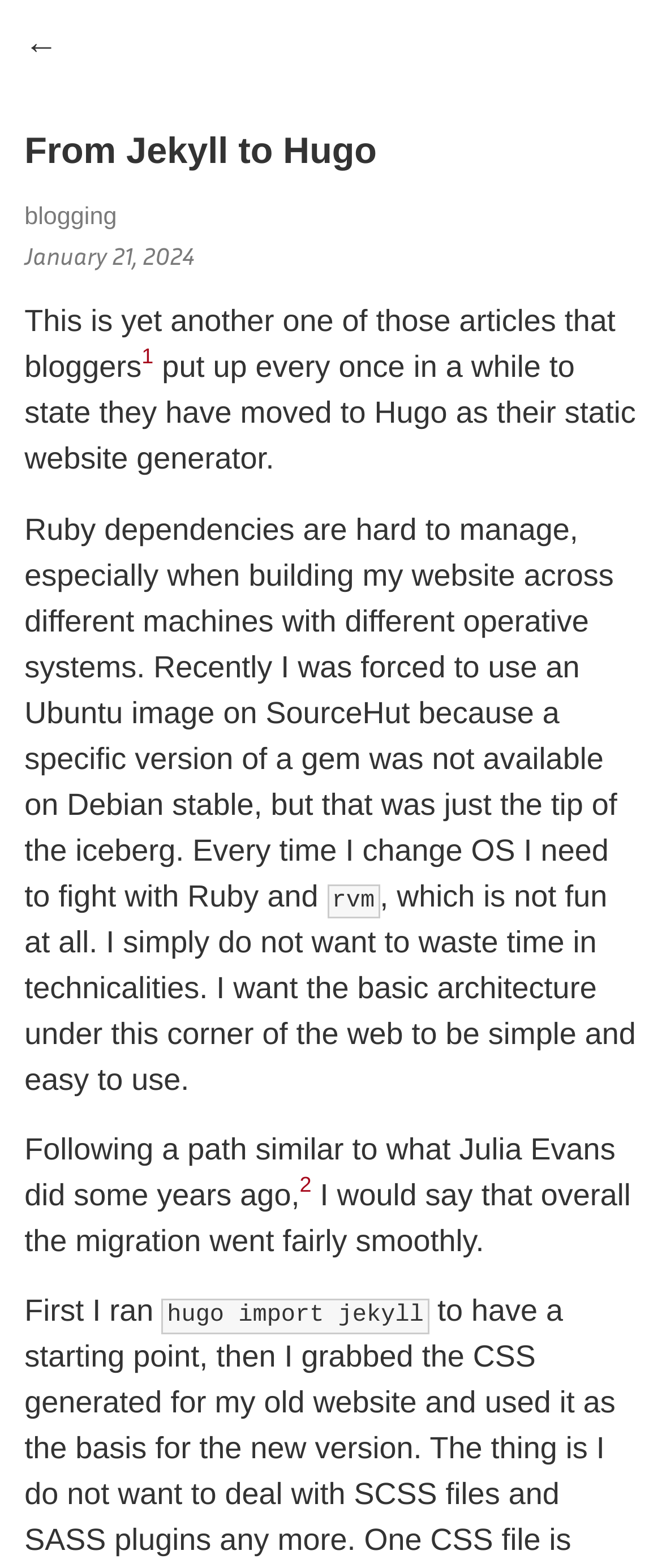What is the date of the article? Observe the screenshot and provide a one-word or short phrase answer.

January 21, 2024